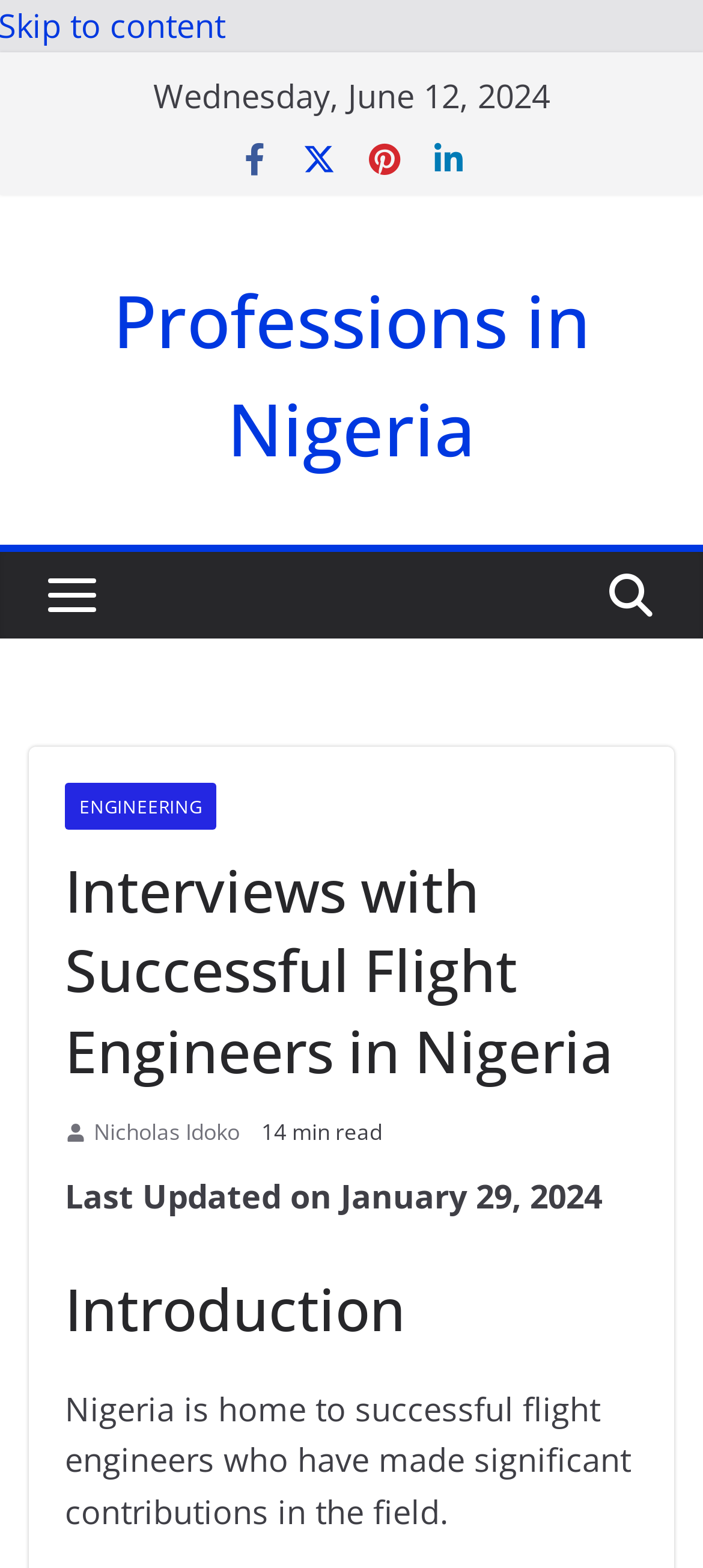Can you find the bounding box coordinates of the area I should click to execute the following instruction: "Click on Facebook"?

[0.336, 0.089, 0.387, 0.112]